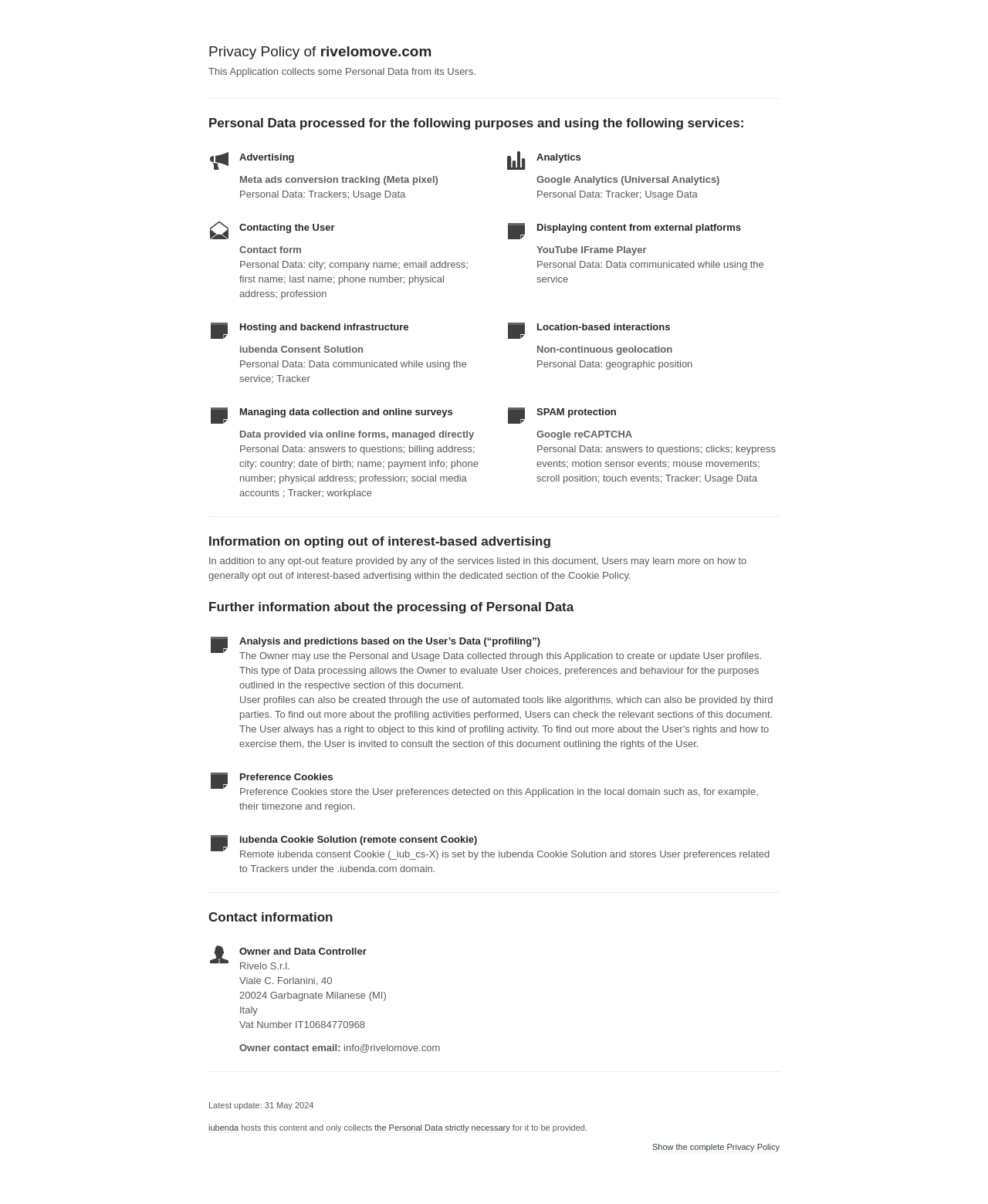Locate and extract the text of the main heading on the webpage.

Privacy Policy of rivelomove.com